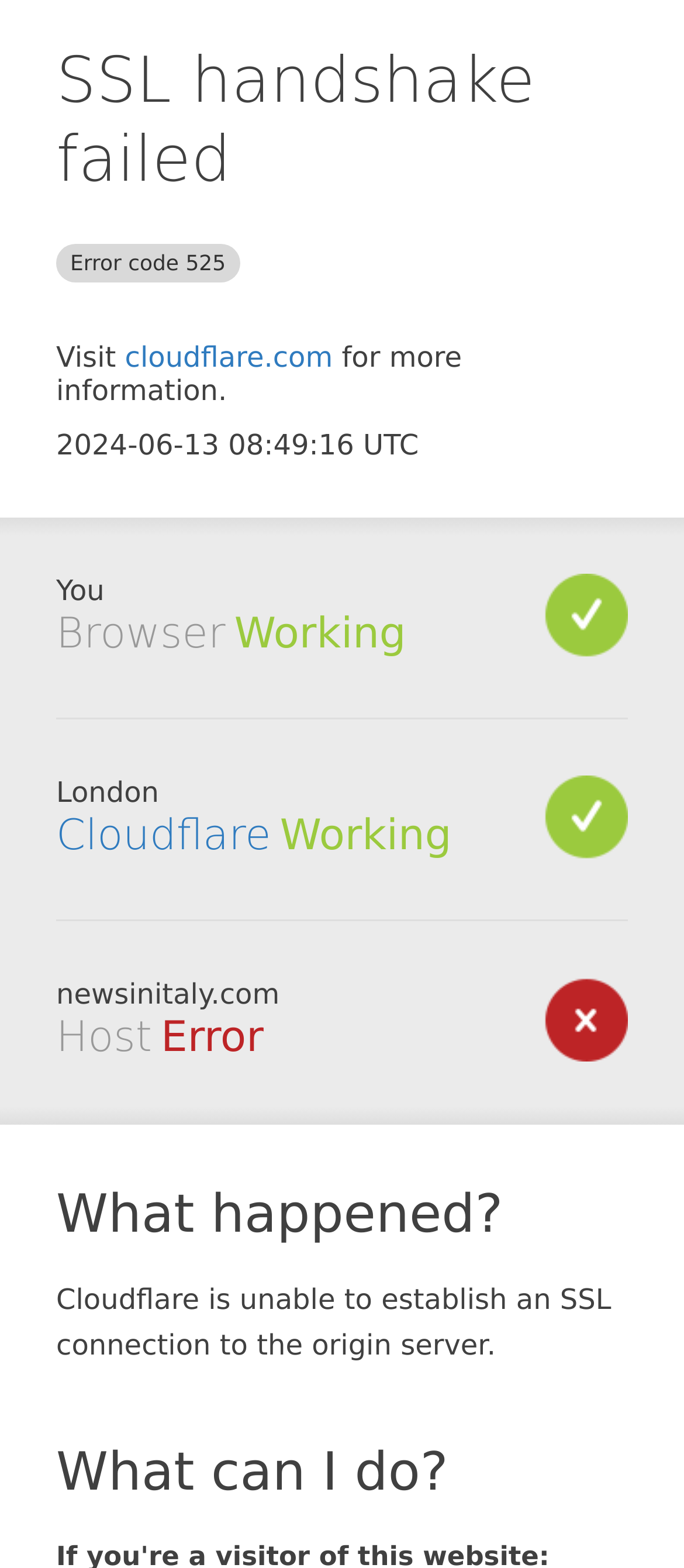What is the issue with the origin server?
Based on the image, answer the question with a single word or brief phrase.

Cloudflare is unable to establish an SSL connection